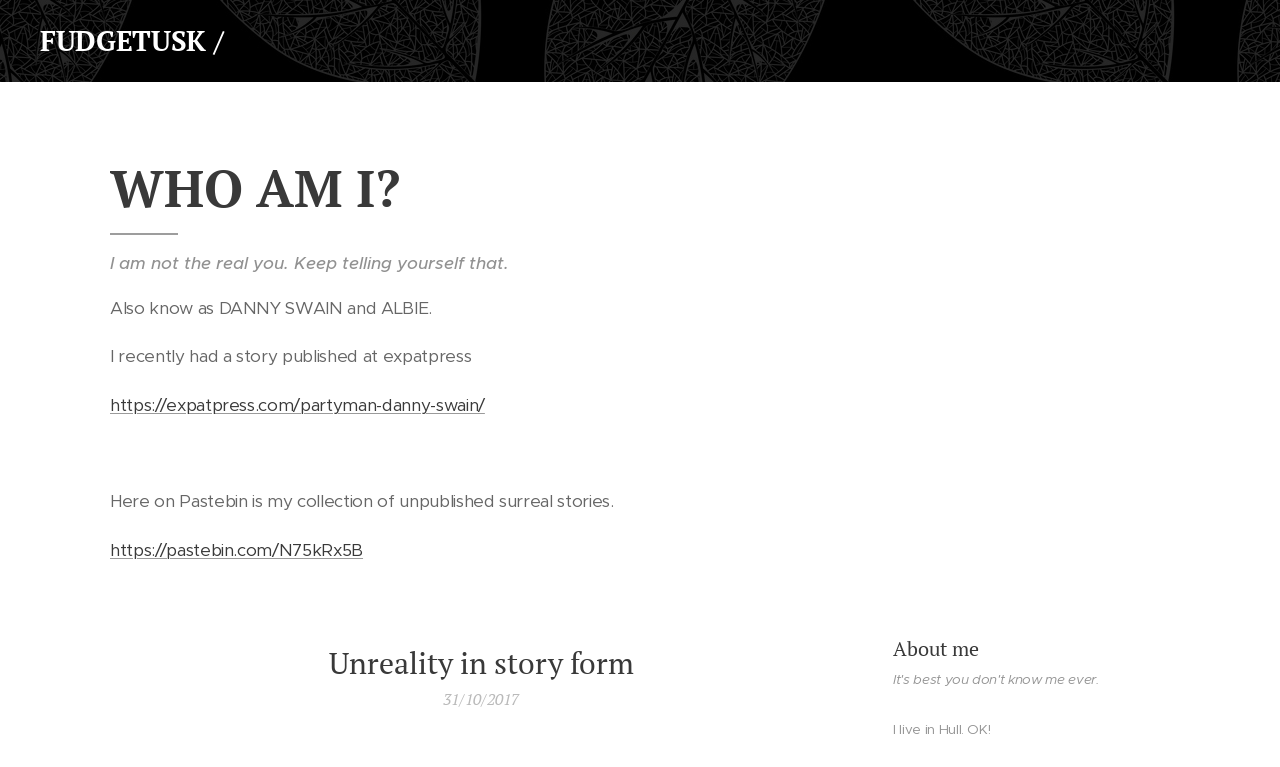Identify the bounding box for the UI element specified in this description: "Unreality in story form". The coordinates must be four float numbers between 0 and 1, formatted as [left, top, right, bottom].

[0.086, 0.84, 0.666, 0.887]